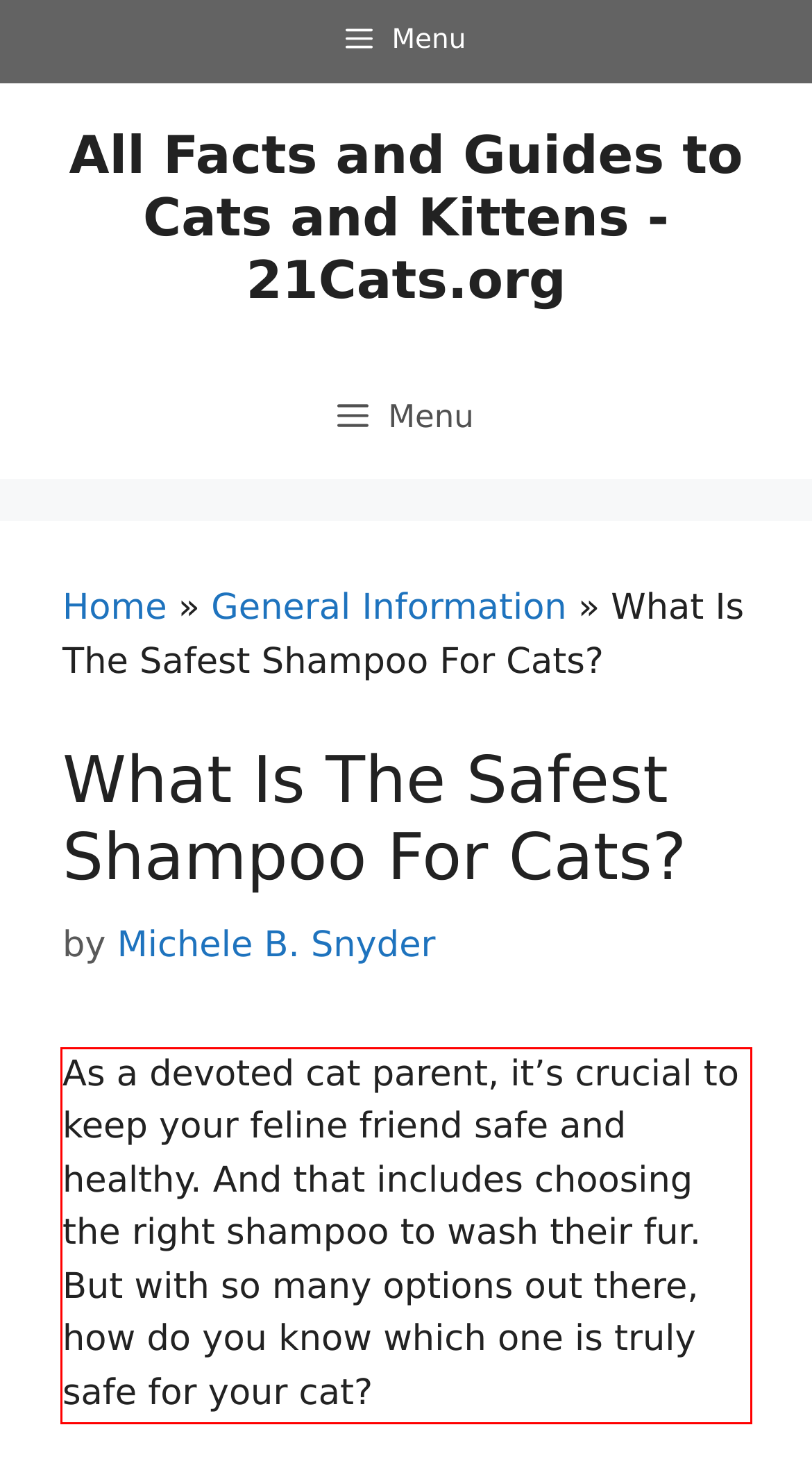Identify the text inside the red bounding box in the provided webpage screenshot and transcribe it.

As a devoted cat parent, it’s crucial to keep your feline friend safe and healthy. And that includes choosing the right shampoo to wash their fur. But with so many options out there, how do you know which one is truly safe for your cat?